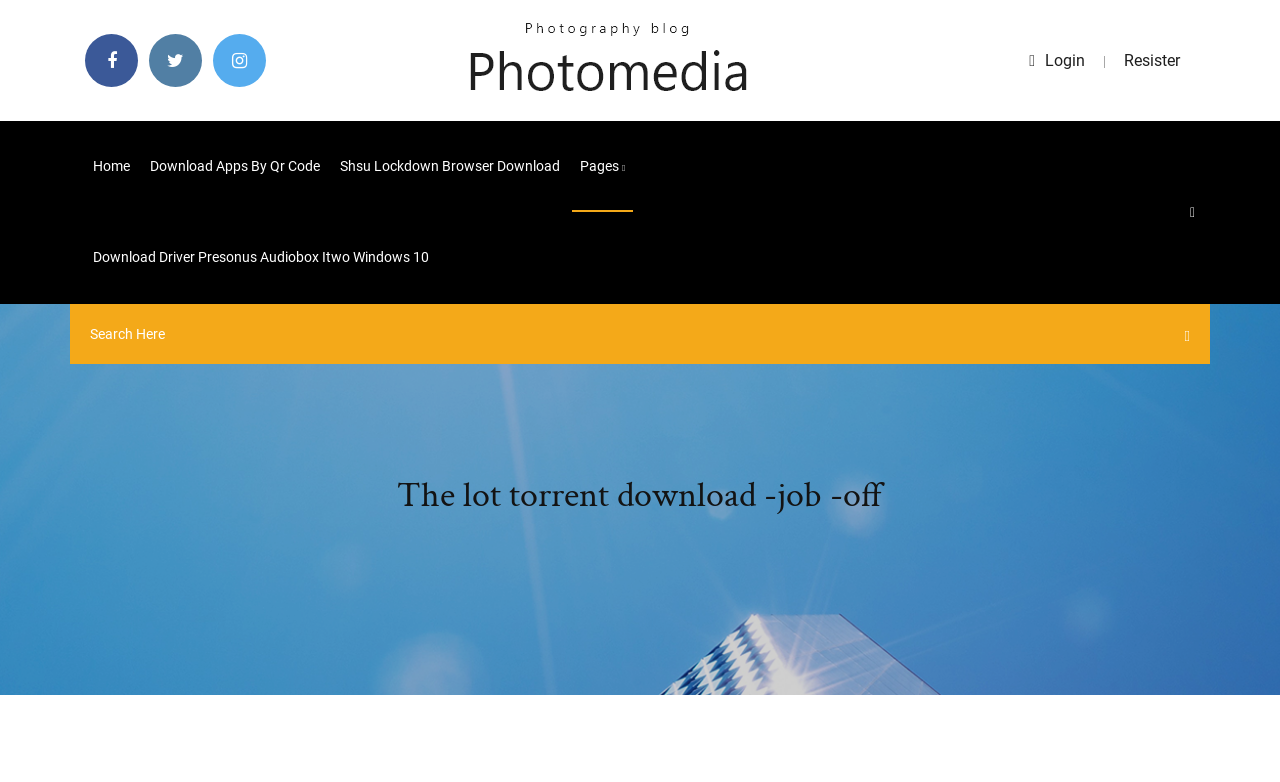What is the purpose of the textbox? Based on the image, give a response in one word or a short phrase.

Search